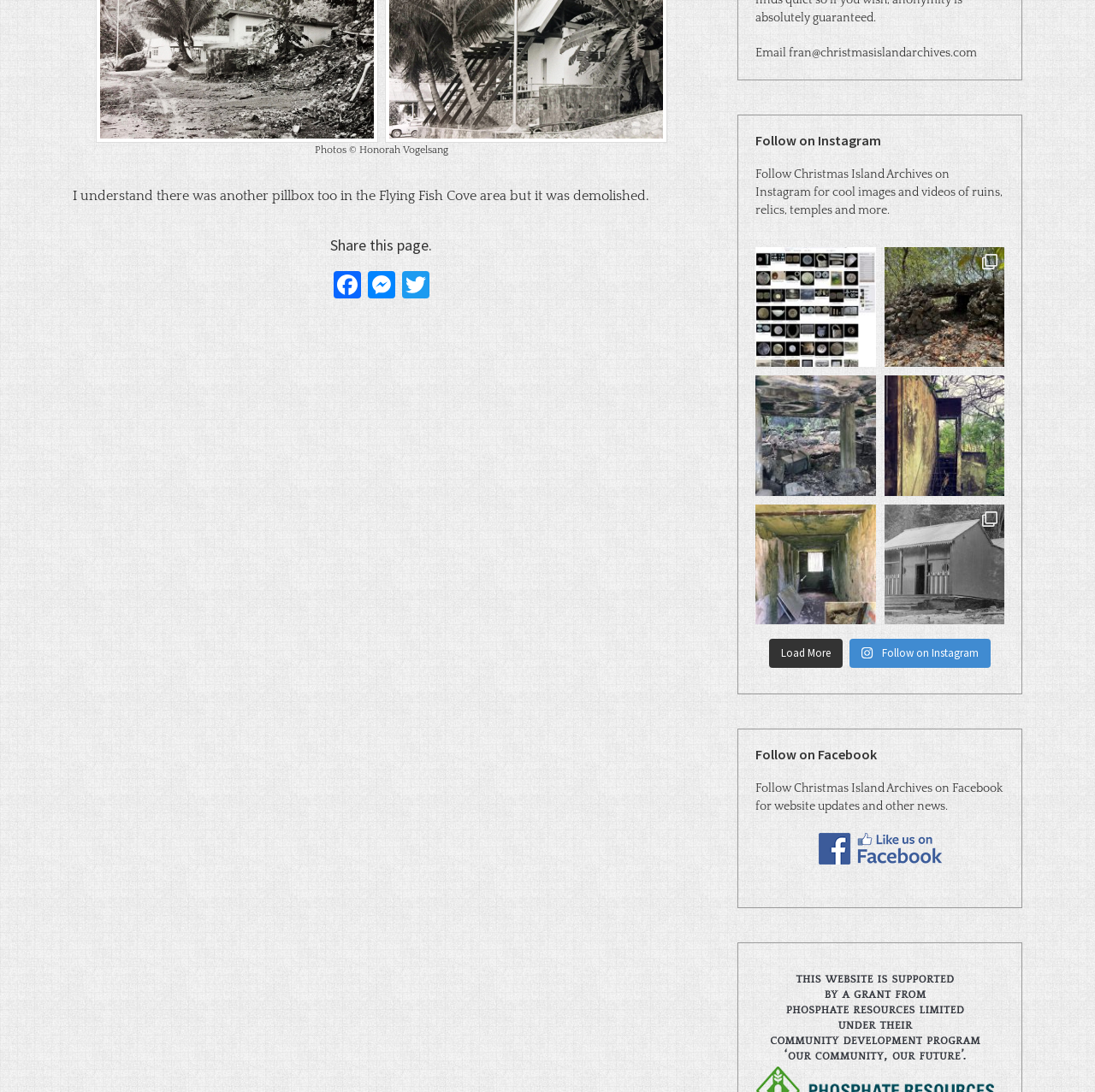Show me the bounding box coordinates of the clickable region to achieve the task as per the instruction: "Share this page on Facebook".

[0.301, 0.248, 0.333, 0.277]